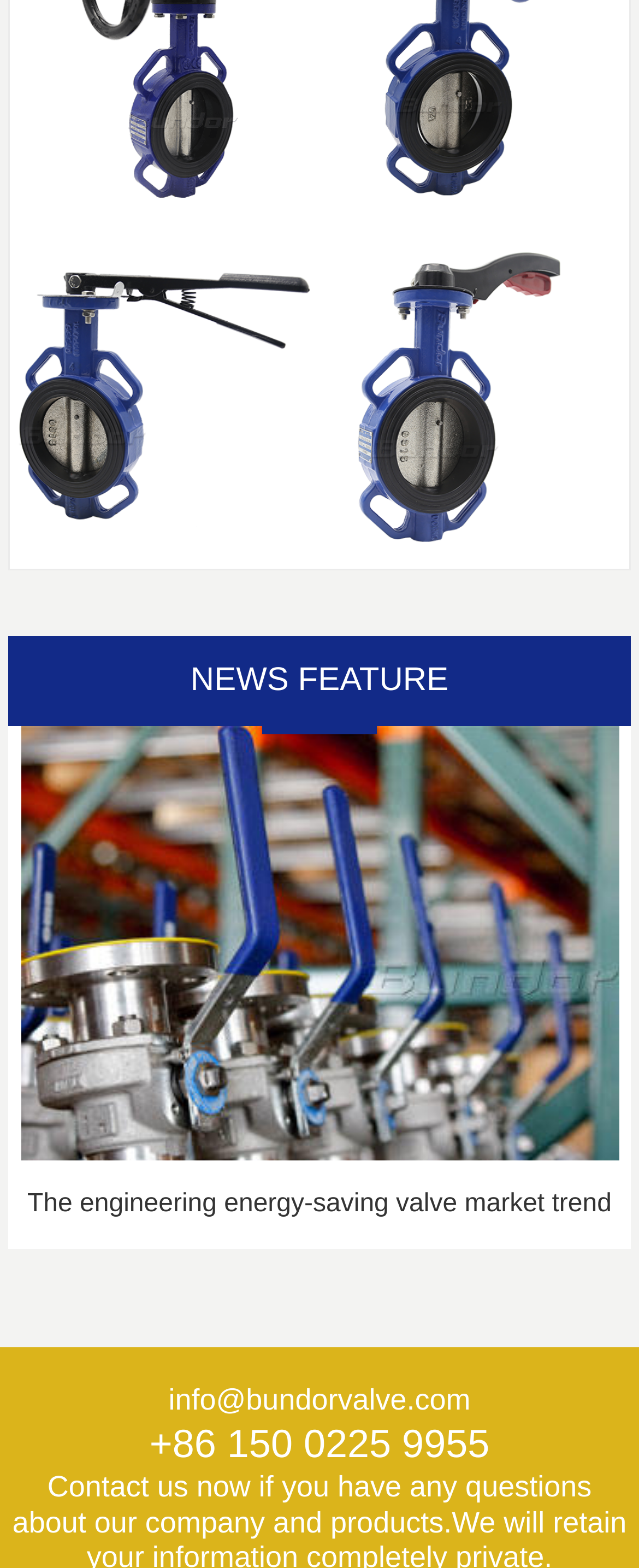Using the description "title="Turbine Operated Clamp Butterfly Valve"", predict the bounding box of the relevant HTML element.

[0.025, 0.022, 0.49, 0.039]